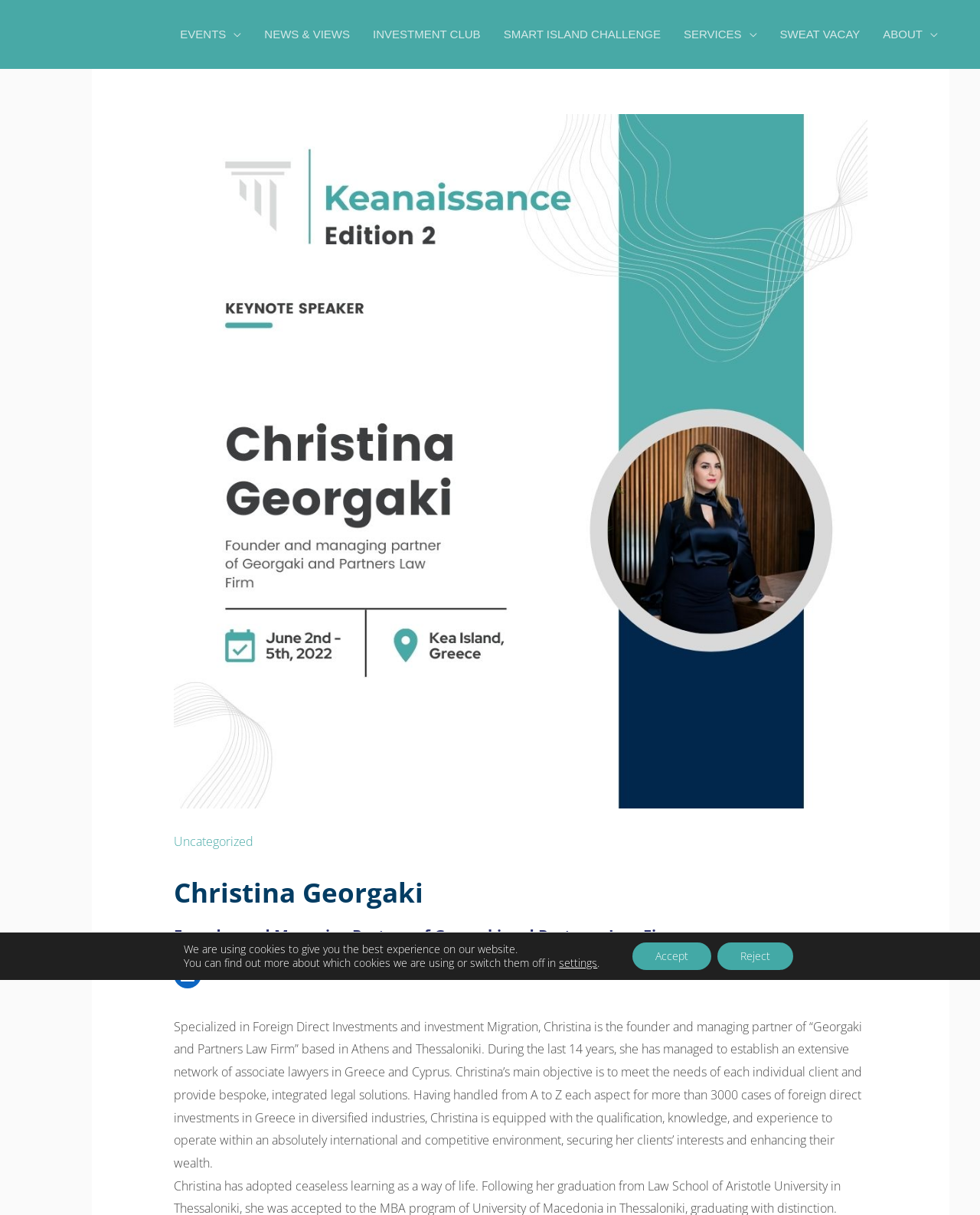Please locate the bounding box coordinates of the element that should be clicked to achieve the given instruction: "Click on NEWS & VIEWS".

[0.258, 0.006, 0.369, 0.05]